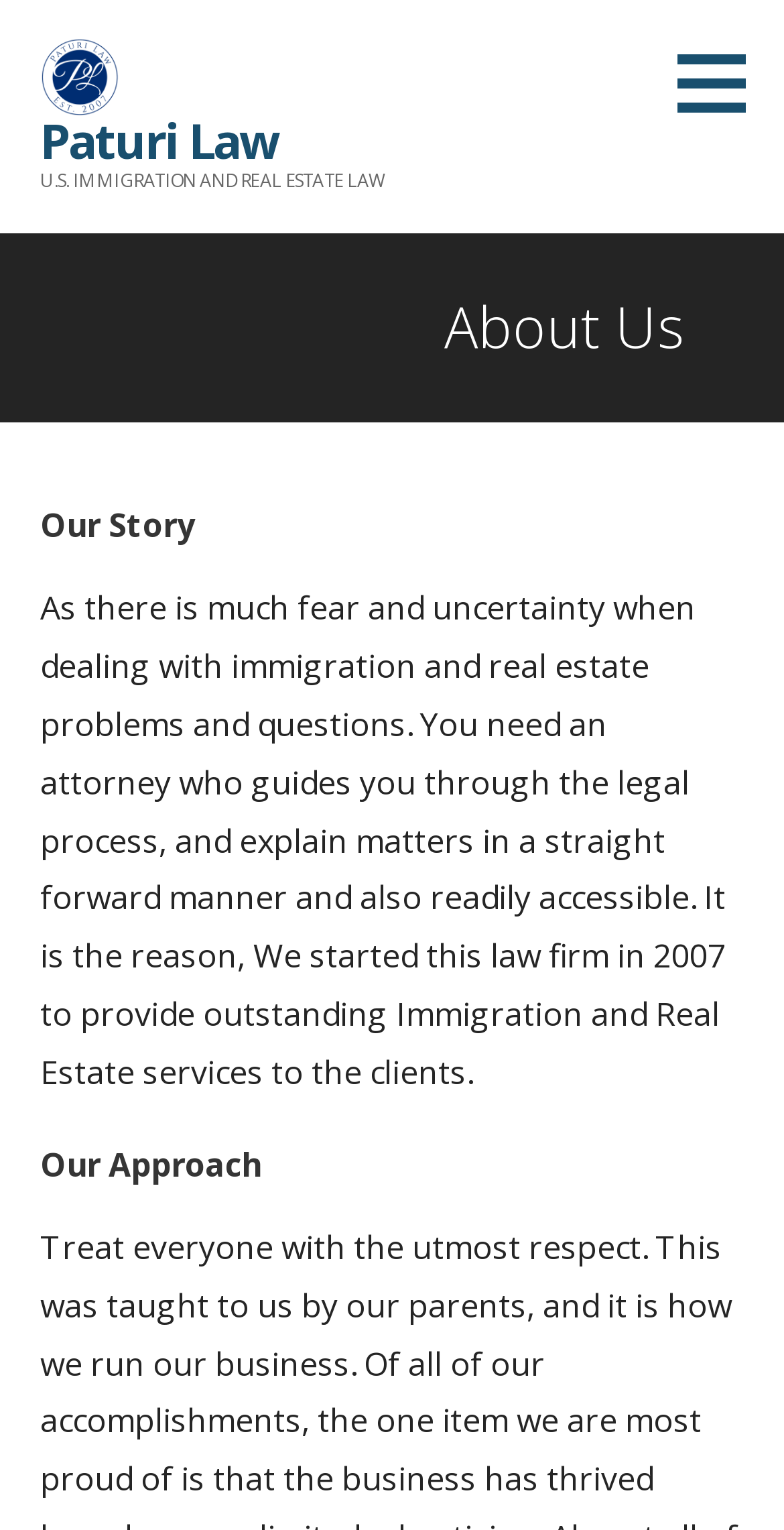What services does the law firm provide?
Could you answer the question in a detailed manner, providing as much information as possible?

The services provided by the law firm can be found in the subtitle 'U.S. IMMIGRATION AND REAL ESTATE LAW' which is located below the logo and the top navigation menu.